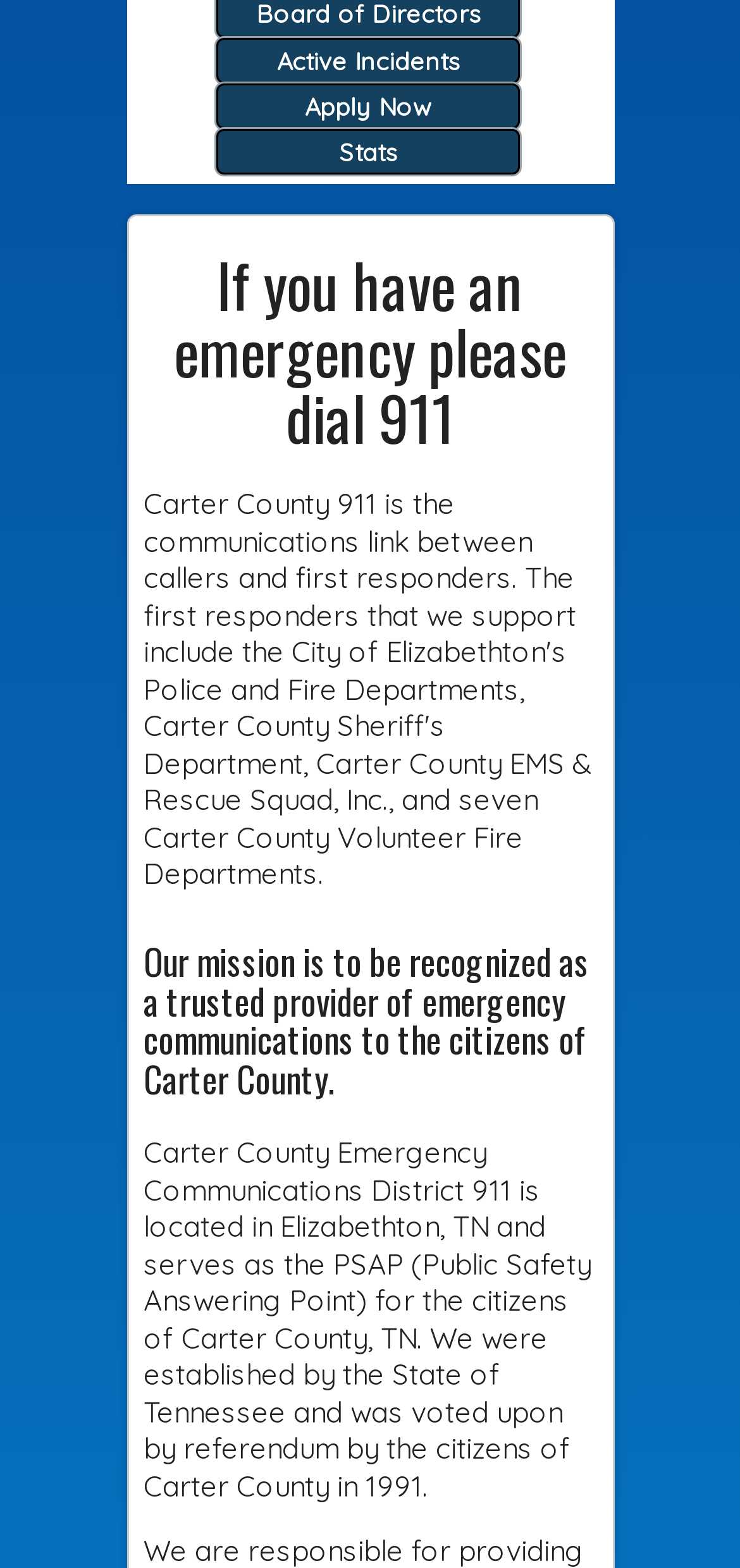Using the element description provided, determine the bounding box coordinates in the format (top-left x, top-left y, bottom-right x, bottom-right y). Ensure that all values are floating point numbers between 0 and 1. Element description: Stats

[0.292, 0.082, 0.703, 0.111]